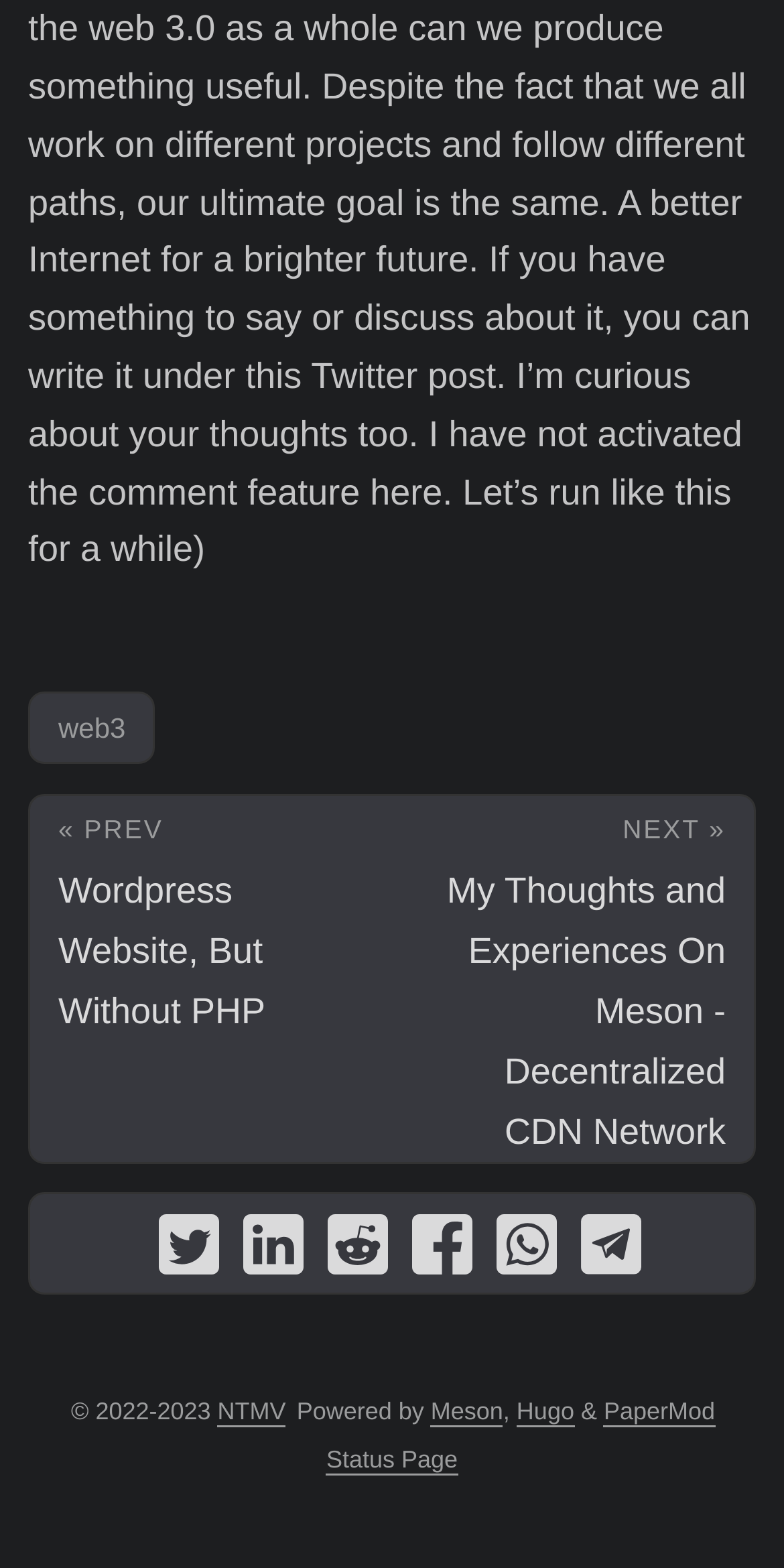Can you determine the bounding box coordinates of the area that needs to be clicked to fulfill the following instruction: "share on twitter"?

[0.203, 0.775, 0.279, 0.824]